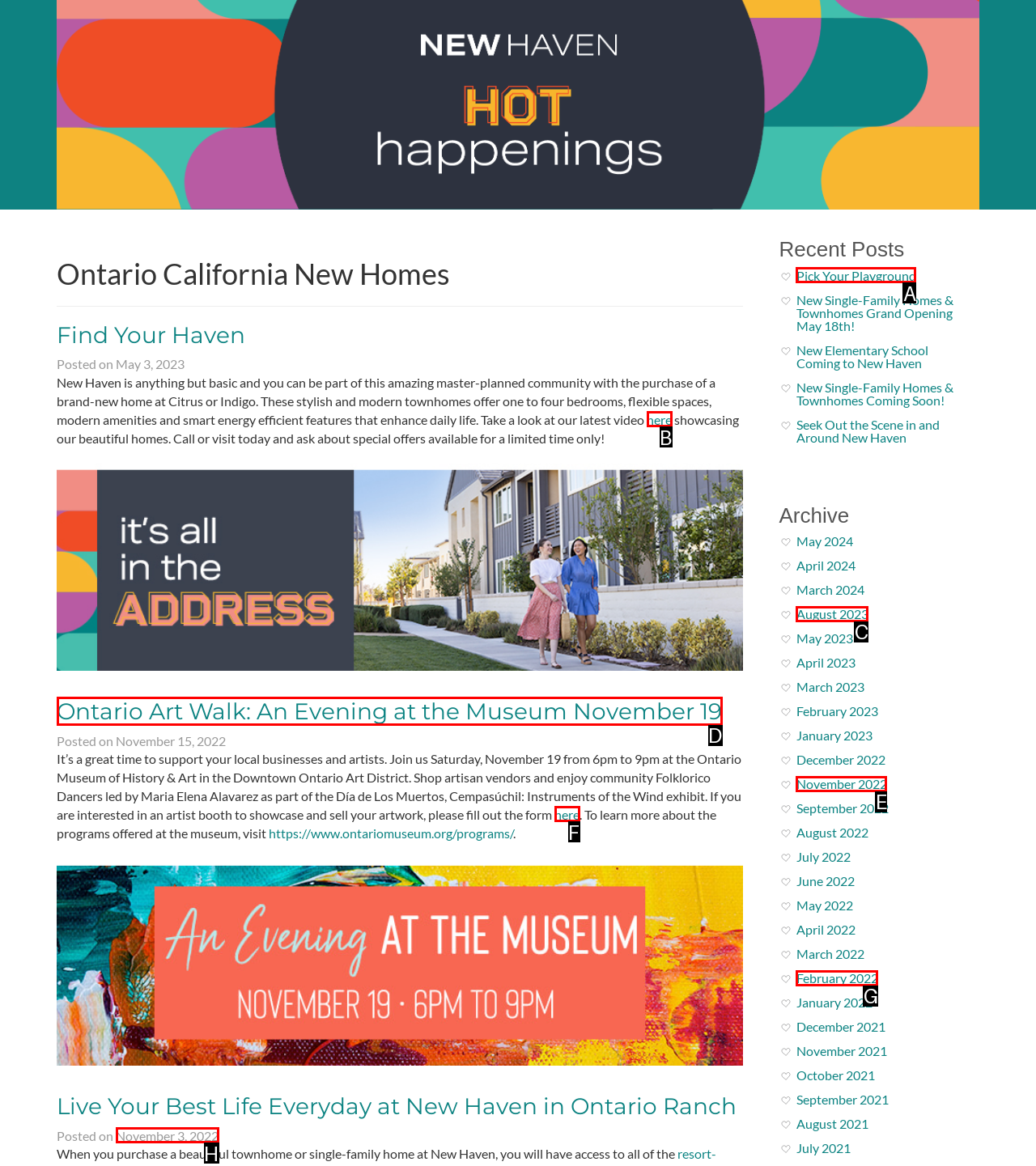Identify the correct UI element to click for this instruction: Read the article about Ontario Art Walk
Respond with the appropriate option's letter from the provided choices directly.

D